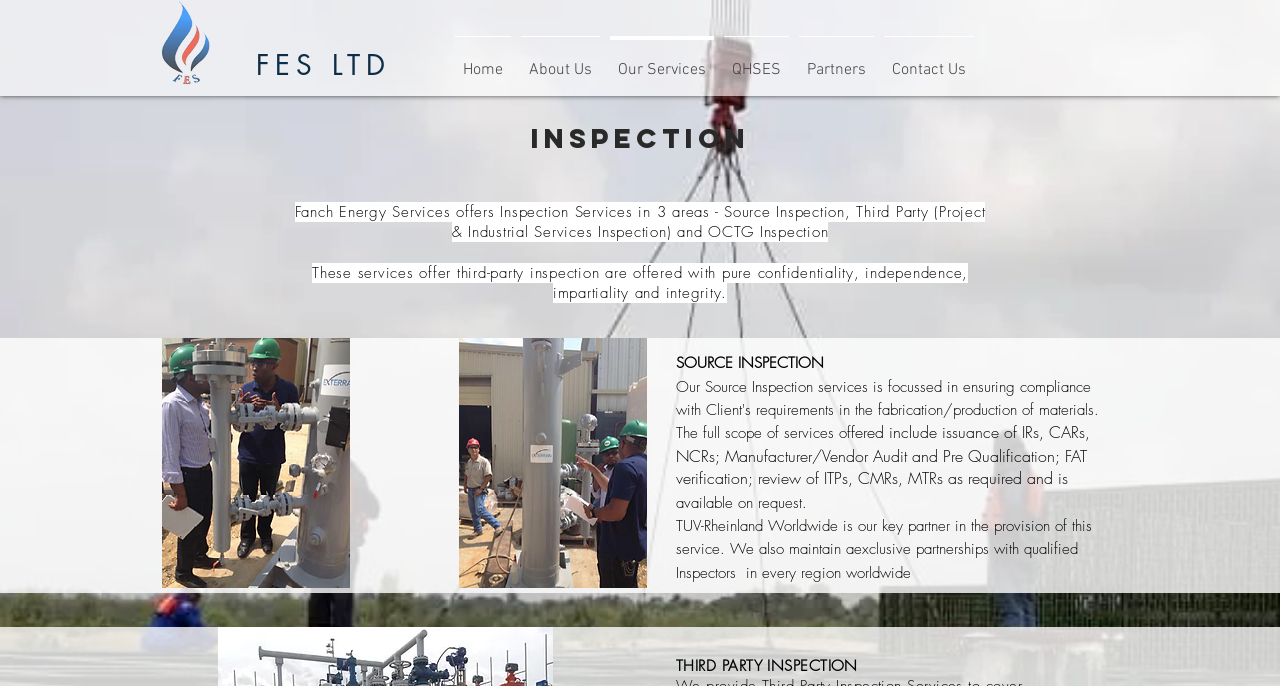Create a detailed narrative of the webpage’s visual and textual elements.

The webpage is about Inspection Services offered by FES Ltd. At the top, there is a navigation menu with links to different sections of the website, including Home, About Us, Our Services, QHSES, Partners, and Contact Us. 

To the left of the navigation menu, the FES logo is displayed. Below the navigation menu, the company name "FES LTD" is prominently displayed, followed by a heading "INSPECTION" that spans across the page.

The main content of the page is divided into three sections. The first section describes the Inspection Services offered by FES, which includes Source Inspection, Third Party Inspection, and OCTG Inspection. This section also mentions that these services are offered with confidentiality, independence, impartiality, and integrity.

Below this section, there are two images, likely logos or certifications, from TUV Alleyton. The second section is about Source Inspection, which includes services such as issuance of IRs, CARs, NCRs, Manufacturer/Vendor Audit, and Pre Qualification. 

The third section is about Third Party Inspection, but its content is not fully displayed on the page. There are a total of six images on the page, including the FES logo and the two TUV Alleyton logos.